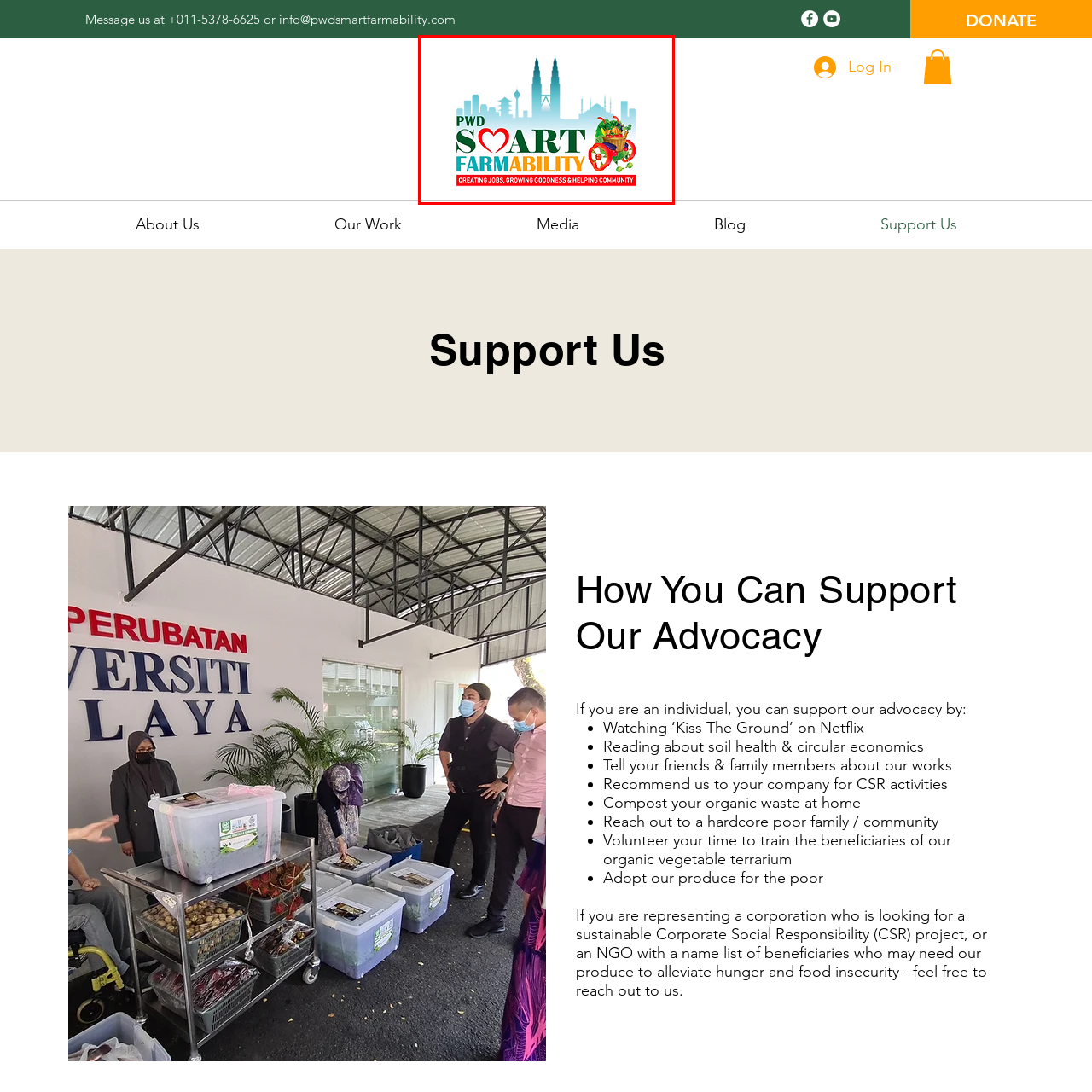Thoroughly describe the scene within the red-bordered area of the image.

The image features the logo of "PWD Smart Farmability," which embodies a vibrant and colorful design. At the forefront, the words "PWD SMART FARMABILITY" are prominently displayed, with "SMART" highlighted in a bold font. Below the logo, the phrase "CREATING JOBS, GROWING GOODNESS & HELPING COMMUNITY" emphasizes the organization’s mission. The background showcases a silhouette of an urban skyline, adding a contemporary touch to the logo. Accompanying these elements is a whimsical illustration of a wheelbarrow filled with fresh produce, symbolizing sustainability and the focus on community agriculture. Overall, the logo represents a commitment to job creation and community support through smart farming initiatives.